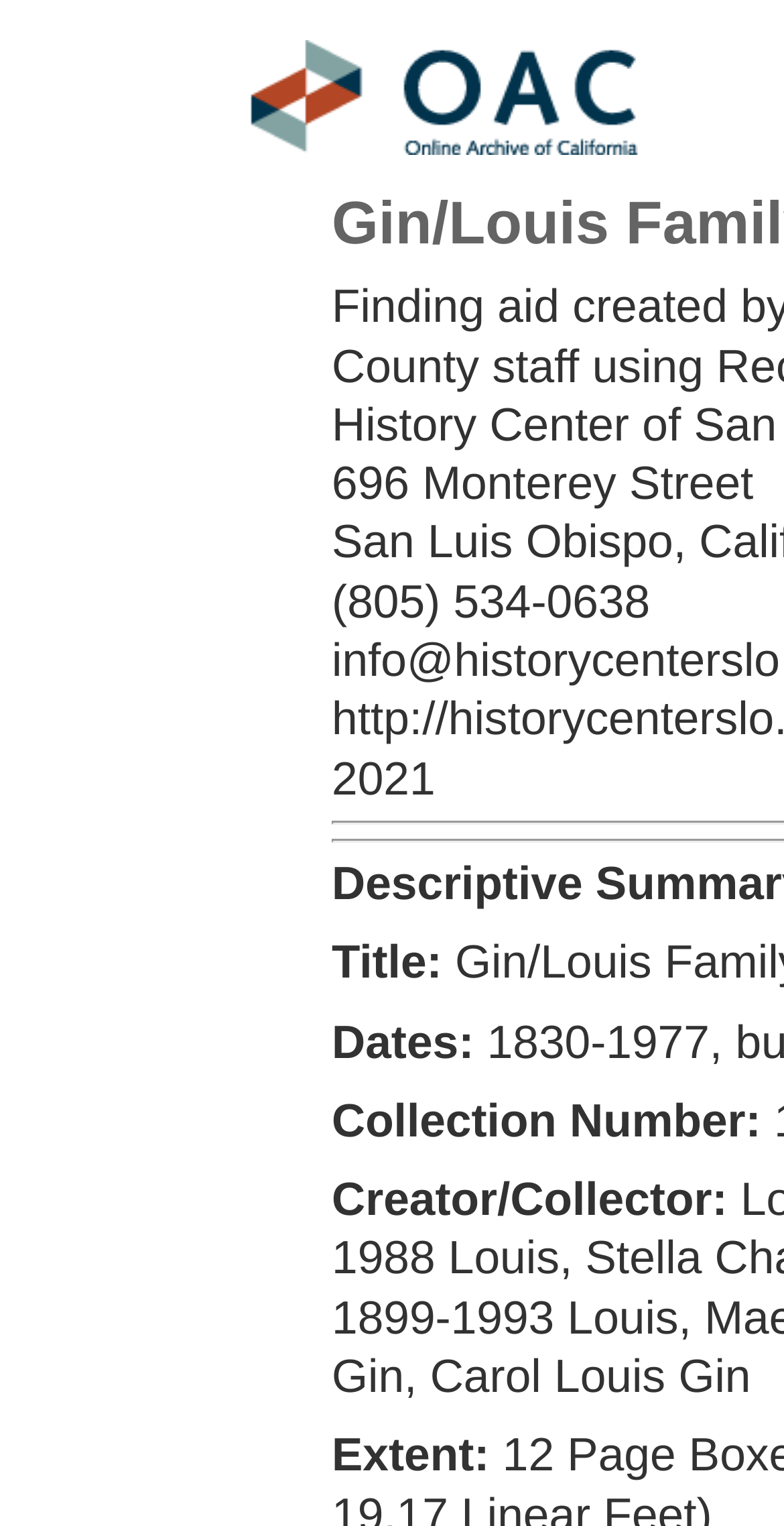Please answer the following question using a single word or phrase: 
What is the year of the collection?

2021